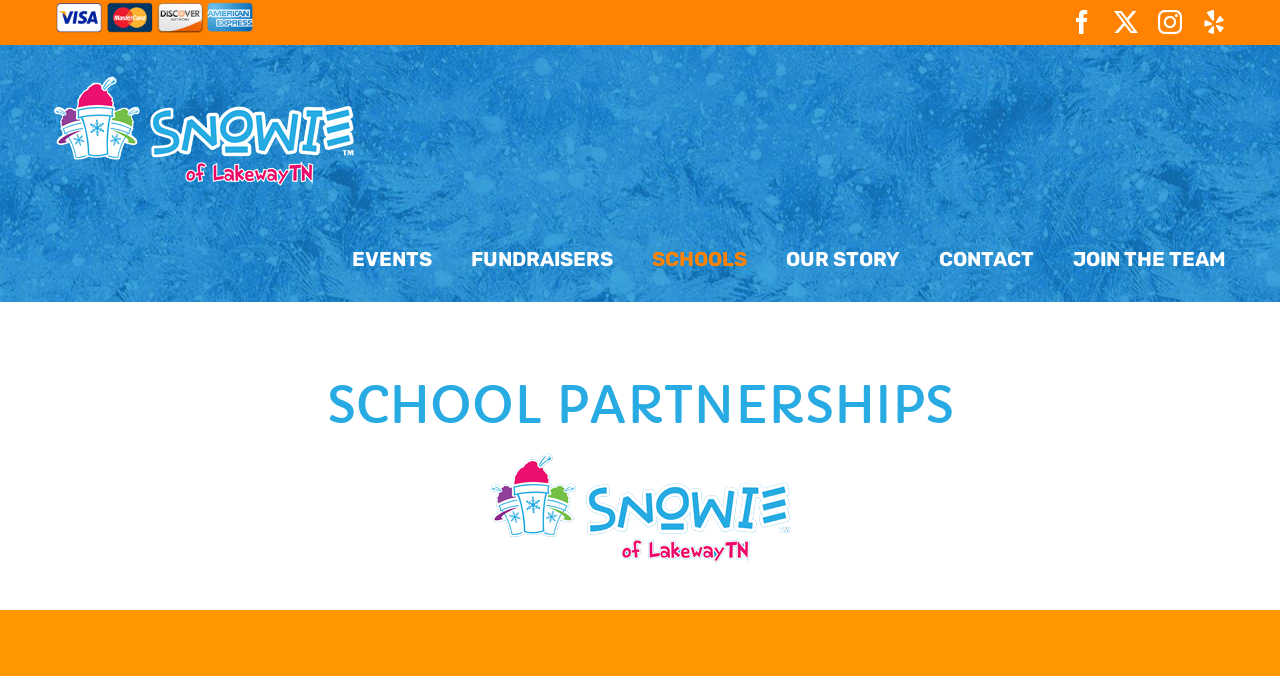From the element description: "alt="Snowie Lakeway of Tennessee Logo"", extract the bounding box coordinates of the UI element. The coordinates should be expressed as four float numbers between 0 and 1, in the order [left, top, right, bottom].

[0.042, 0.112, 0.277, 0.275]